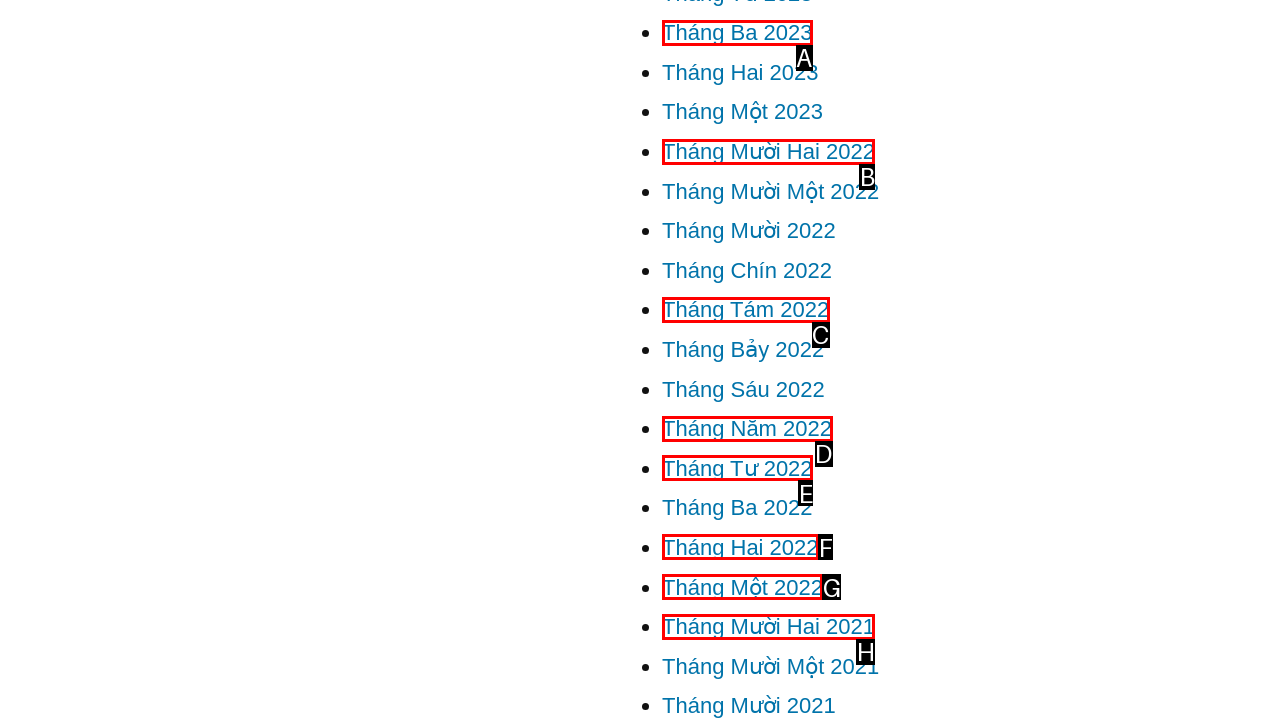Determine which option matches the element description: Tháng Mười Hai 2022
Reply with the letter of the appropriate option from the options provided.

B